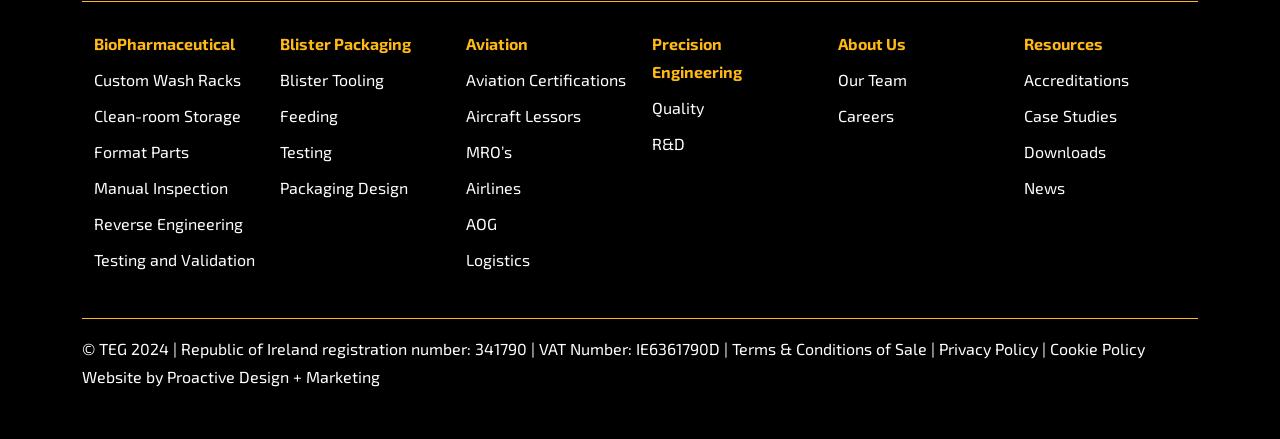What is the purpose of the 'Blister Packaging' link?
Please provide a comprehensive answer to the question based on the webpage screenshot.

Based on the context of the webpage, I infer that the 'Blister Packaging' link is related to a packaging service offered by the company, possibly for pharmaceutical or medical products.